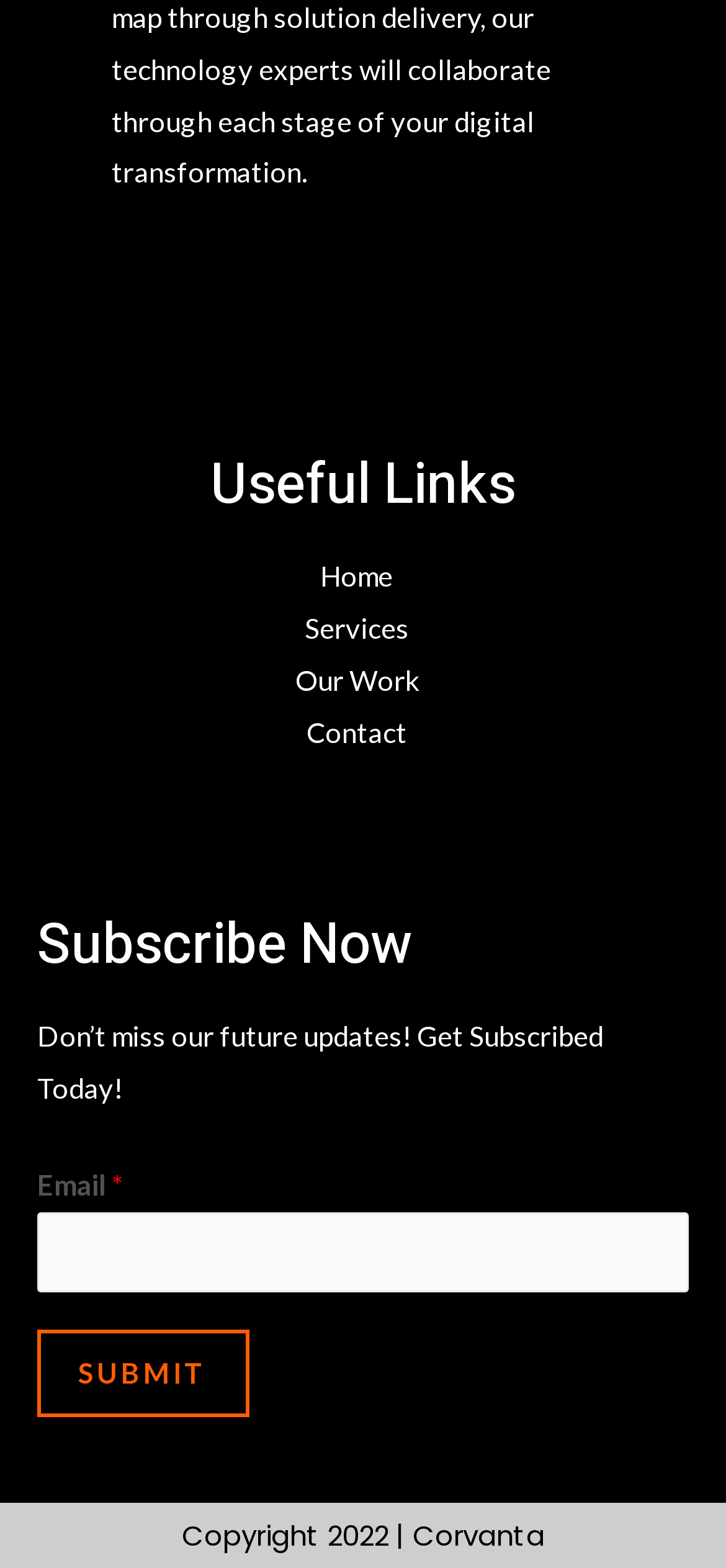Give a one-word or short-phrase answer to the following question: 
What is required to submit the subscription form?

Email